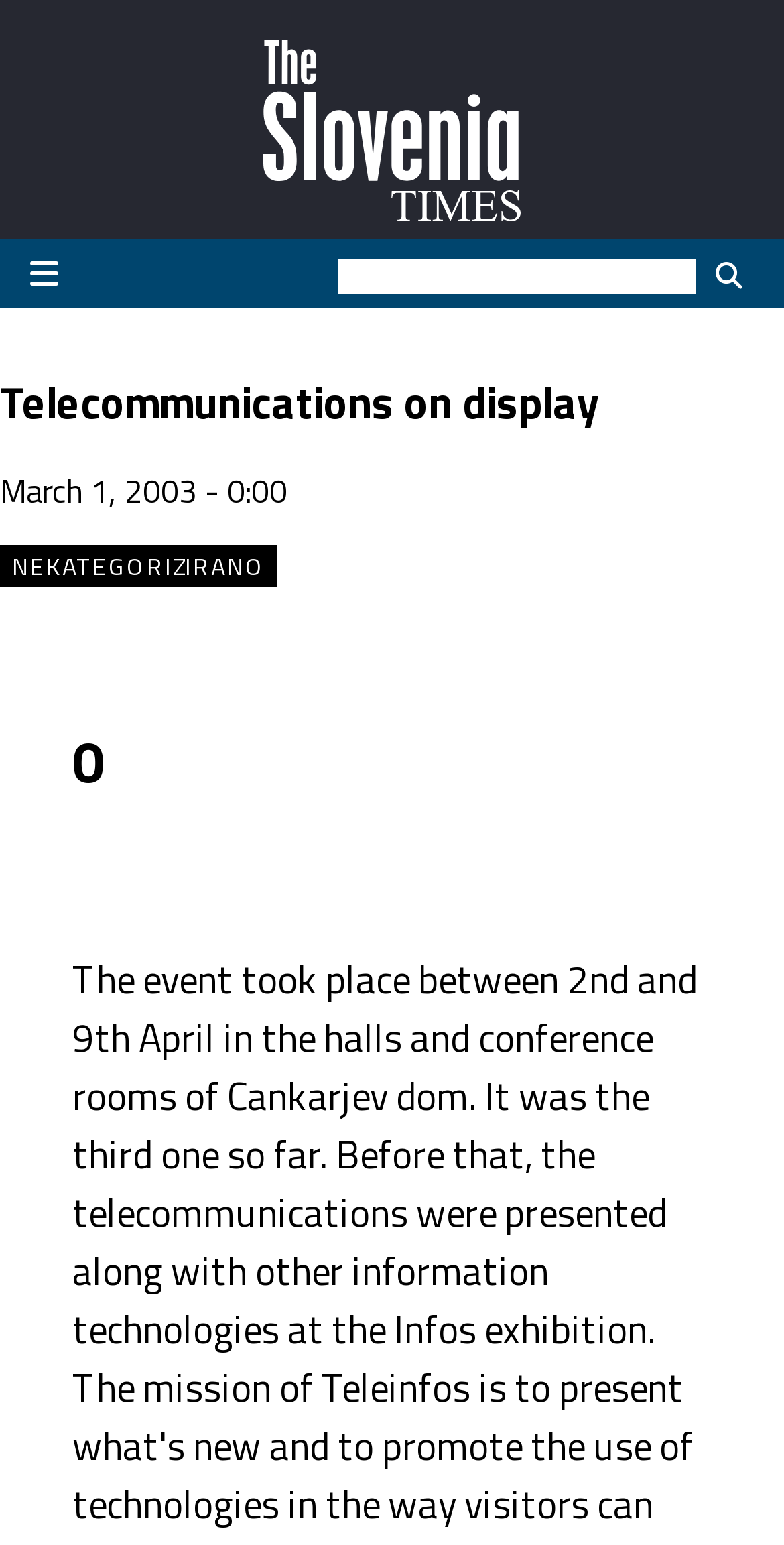What is the icon on the button next to the search box?
Provide a detailed answer to the question, using the image to inform your response.

I looked at the button element next to the search box and found that it contains an image with the description '', which represents a magnifying glass icon.